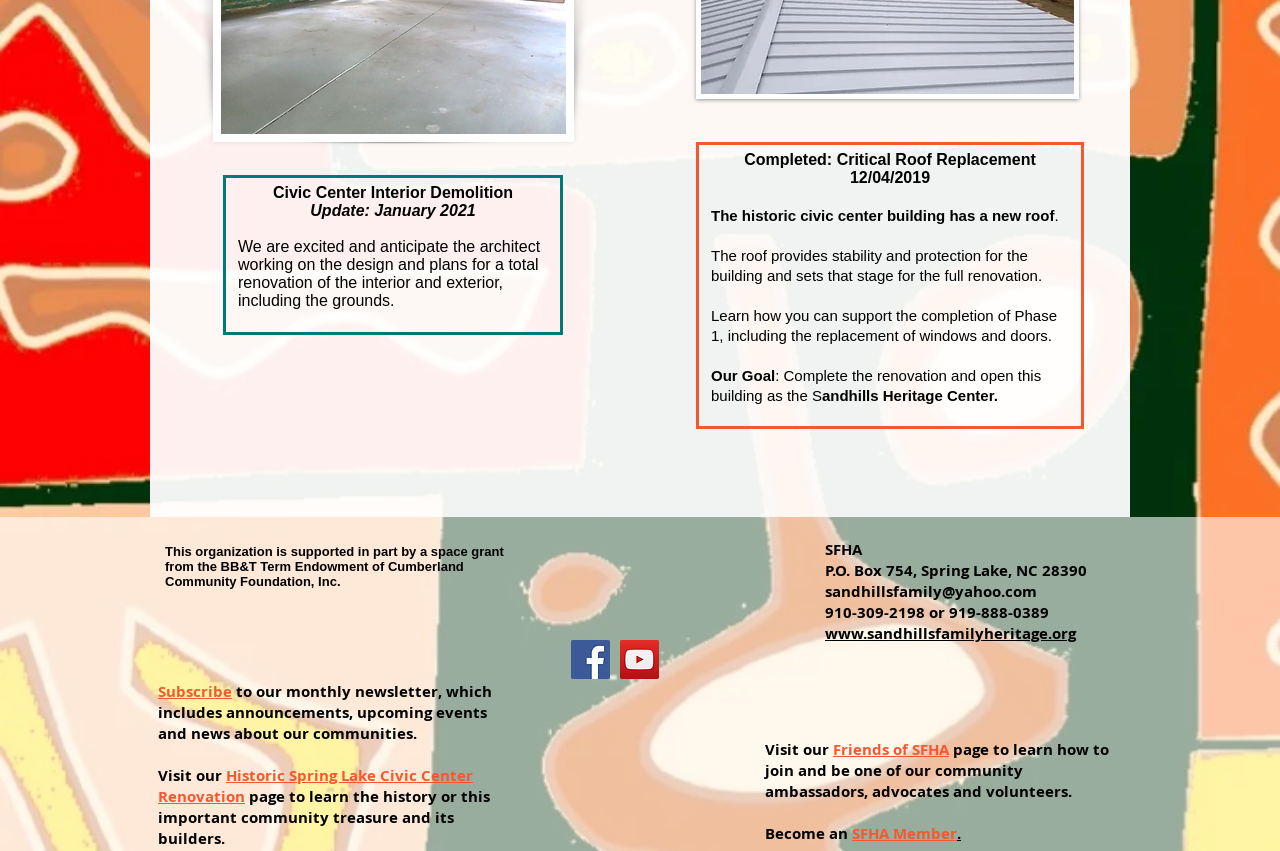Please respond to the question with a concise word or phrase:
What is the name of the organization's website?

www.sandhillsfamilyheritage.org